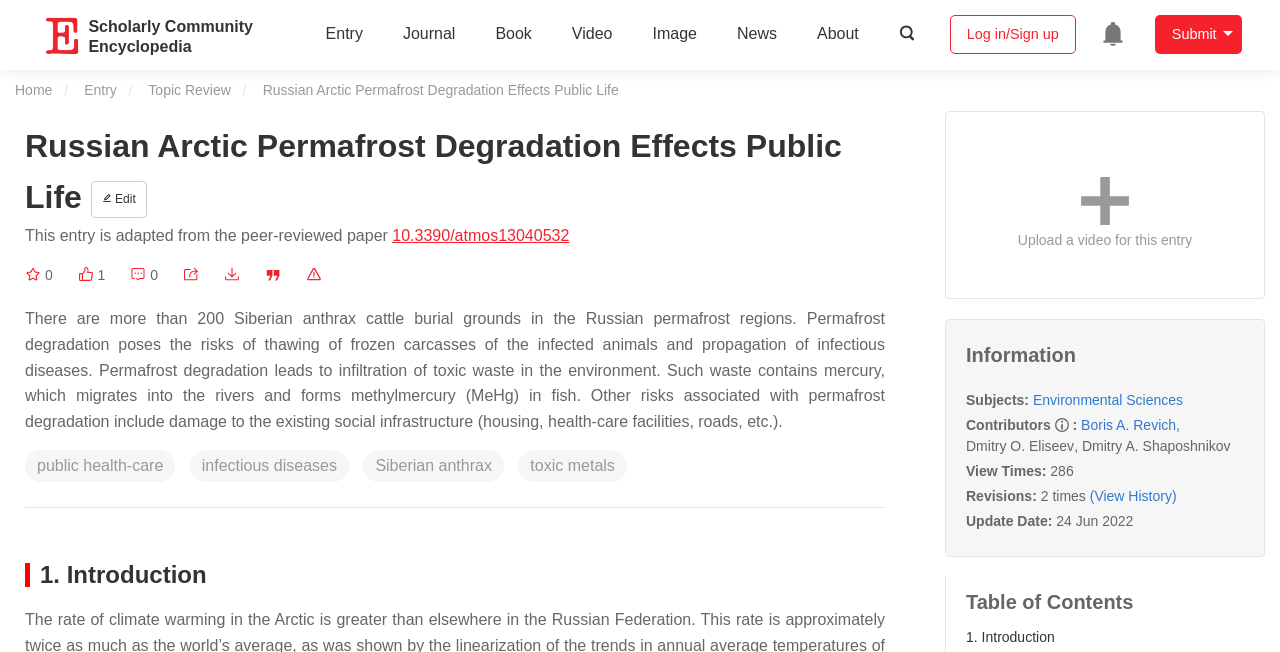What is the update date of this entry?
Give a single word or phrase answer based on the content of the image.

24 Jun 2022